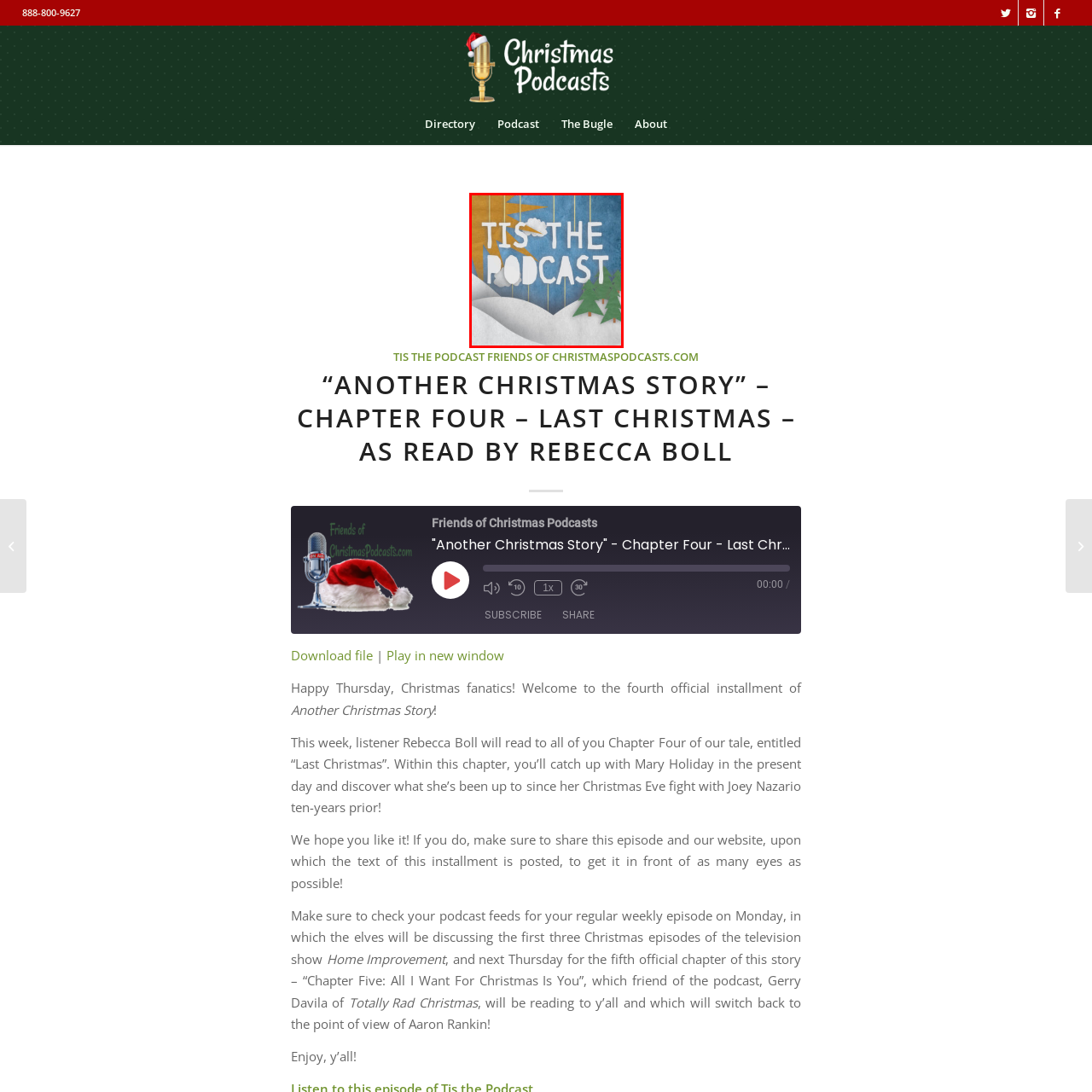Focus your attention on the image enclosed by the red boundary and provide a thorough answer to the question that follows, based on the image details: What type of trees are featured in the image?

The image includes stylized elements, and among them, I see green paper-cut trees that add a festive touch against the snowy landscape, enhancing the seasonal theme.